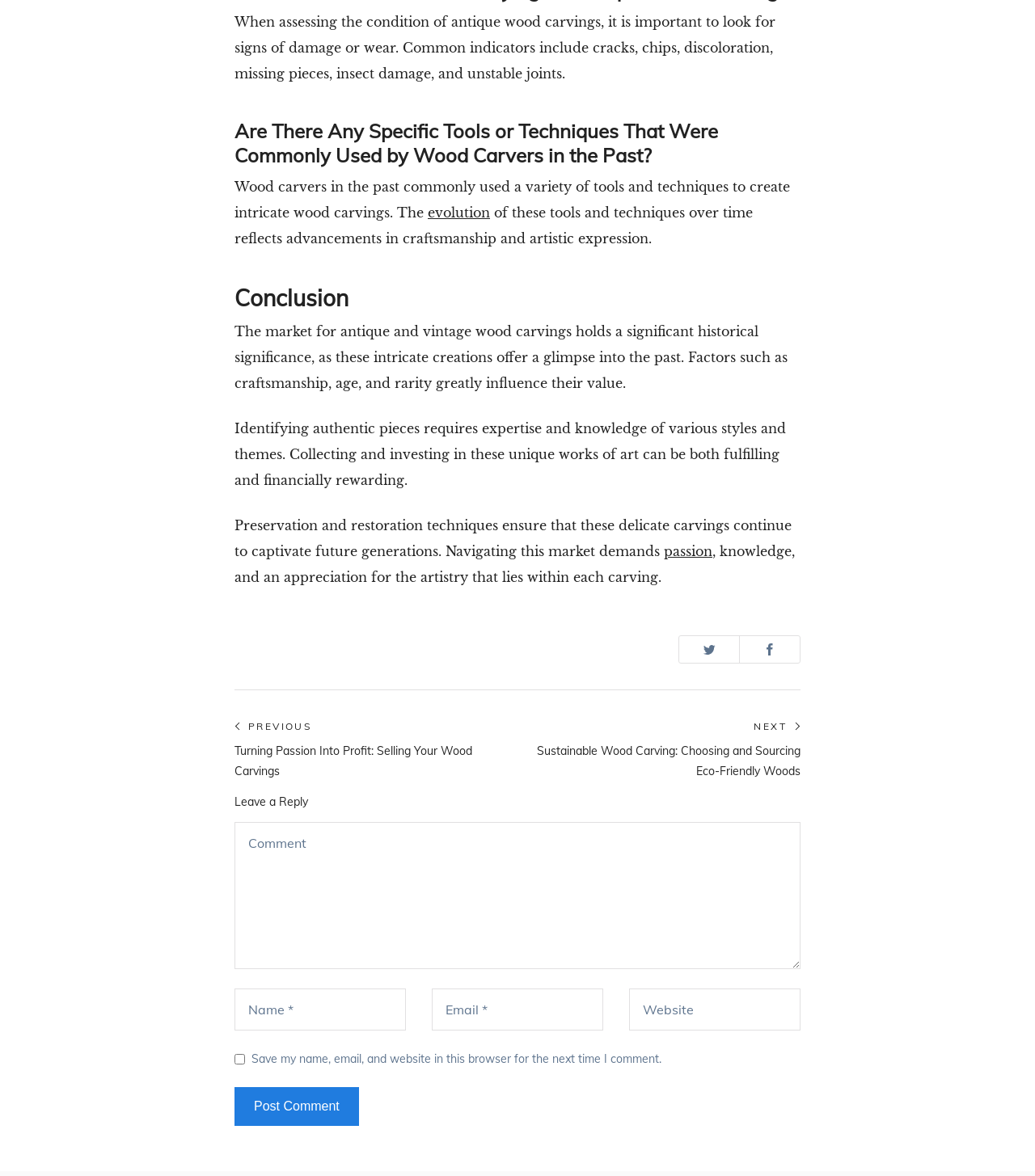Specify the bounding box coordinates of the region I need to click to perform the following instruction: "Click on the 'Post Comment' button". The coordinates must be four float numbers in the range of 0 to 1, i.e., [left, top, right, bottom].

[0.227, 0.924, 0.347, 0.957]